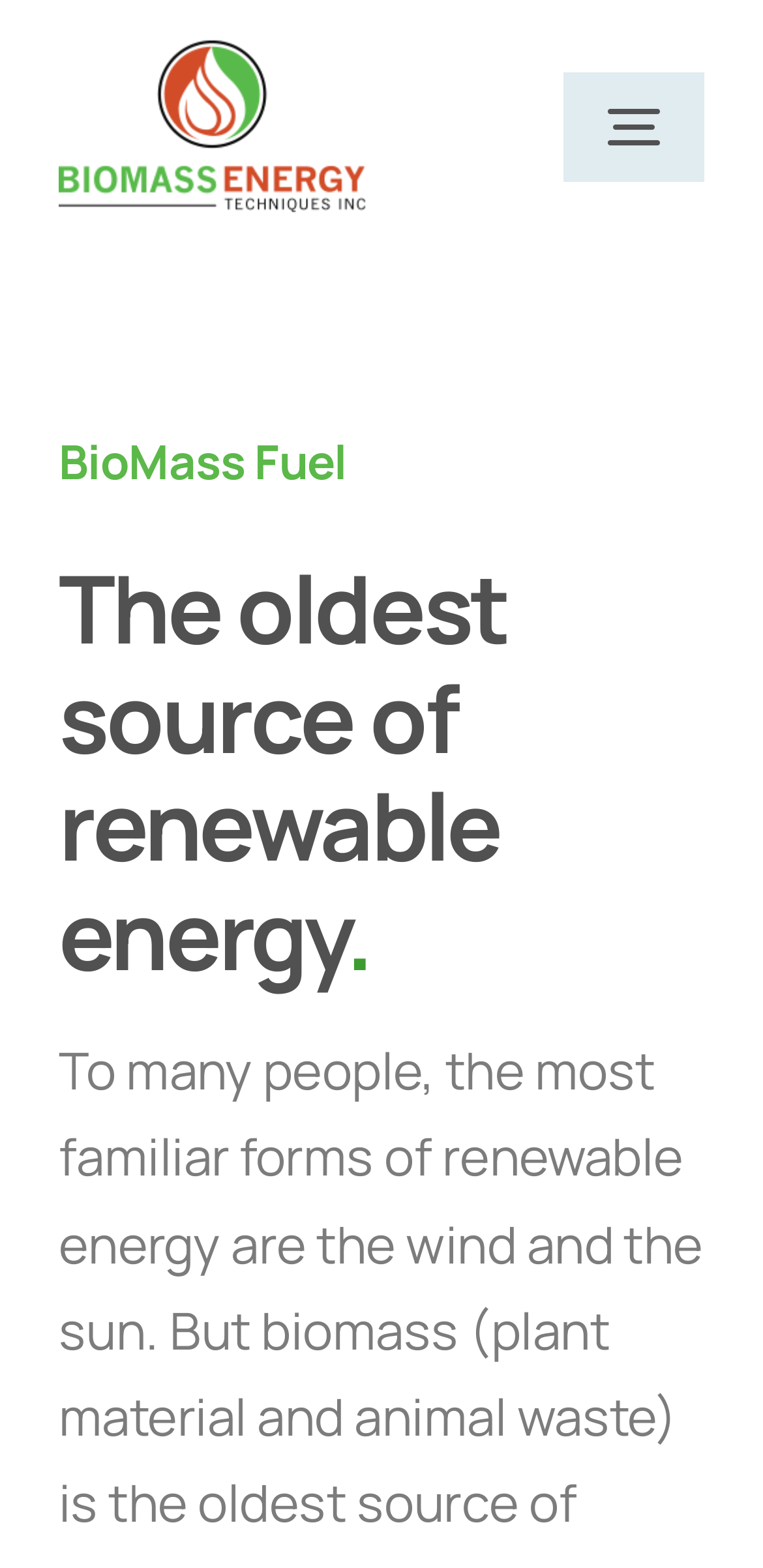From the webpage screenshot, predict the bounding box coordinates (top-left x, top-left y, bottom-right x, bottom-right y) for the UI element described here: Toggle Navigation

[0.739, 0.046, 0.923, 0.116]